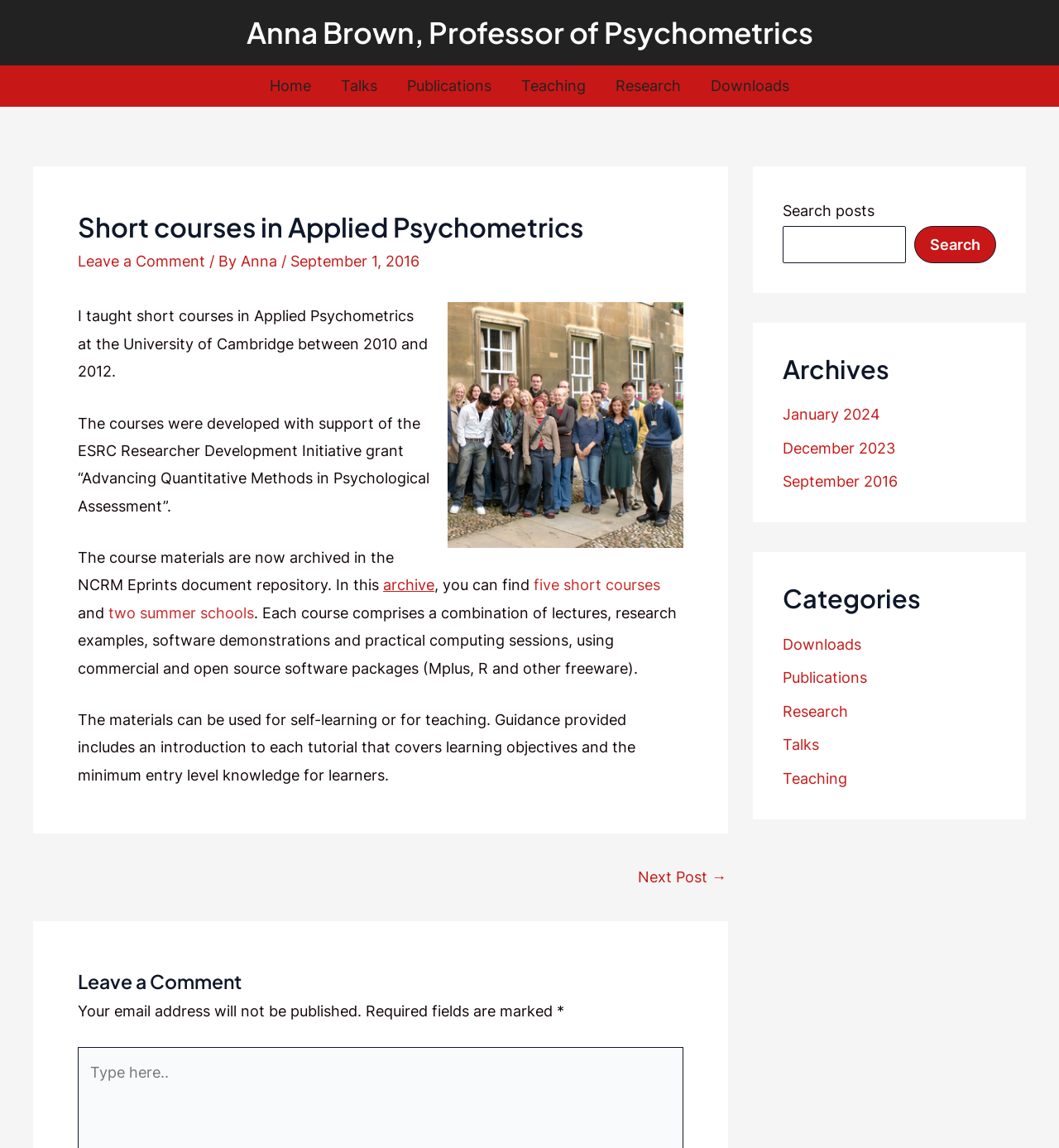How many short courses are available?
Use the image to give a comprehensive and detailed response to the question.

The number of short courses can be found in the text 'five short courses' which is part of the description of the courses taught by Professor Anna Brown.